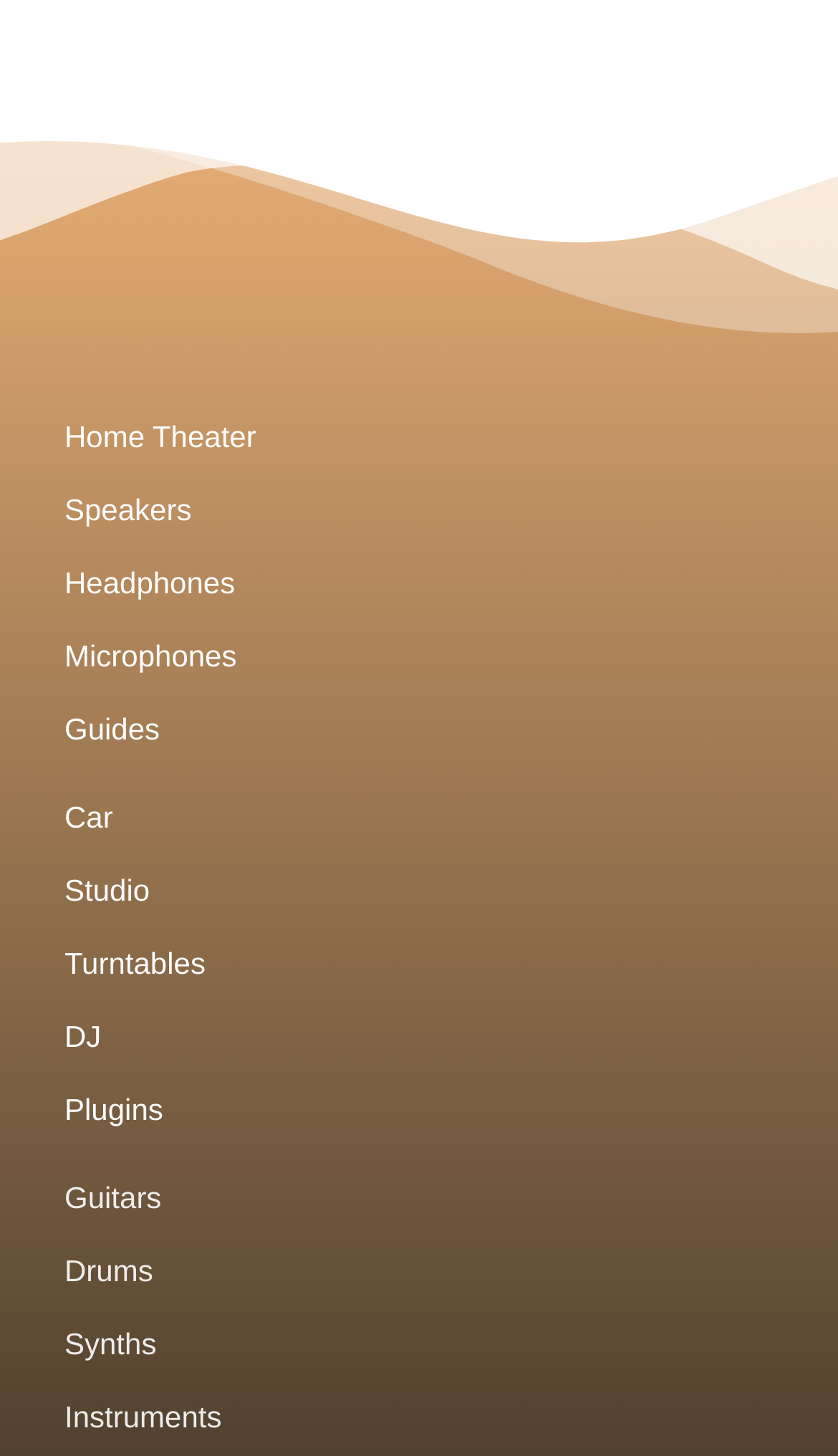Locate the coordinates of the bounding box for the clickable region that fulfills this instruction: "access Guides".

[0.077, 0.486, 0.923, 0.517]